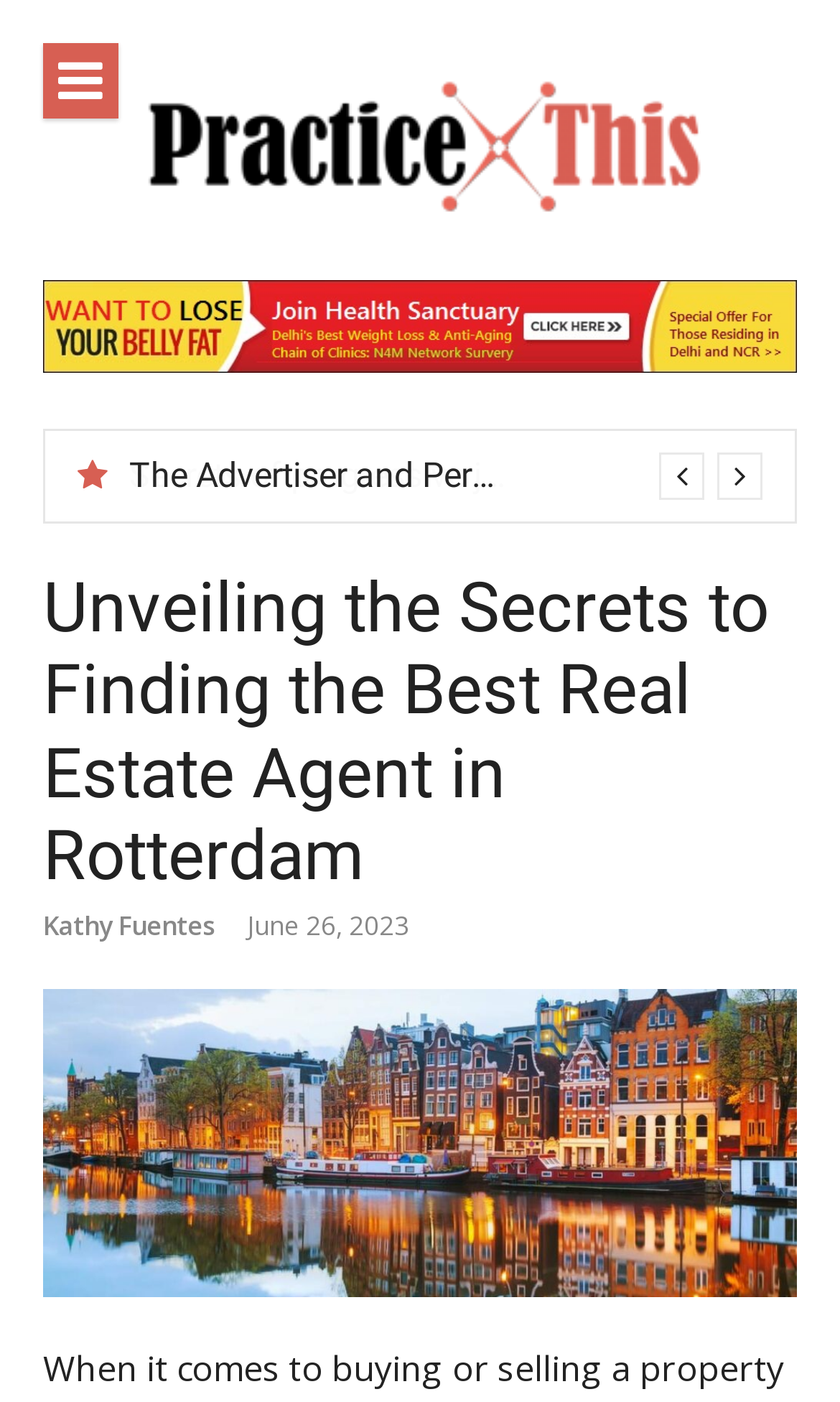What is the topic of the blog post?
Please answer the question with as much detail and depth as you can.

I determined the topic of the blog post by looking at the heading 'Unveiling the Secrets to Finding the Best Real Estate Agent in Rotterdam' which suggests that the blog post is about finding a real estate agent in Rotterdam.